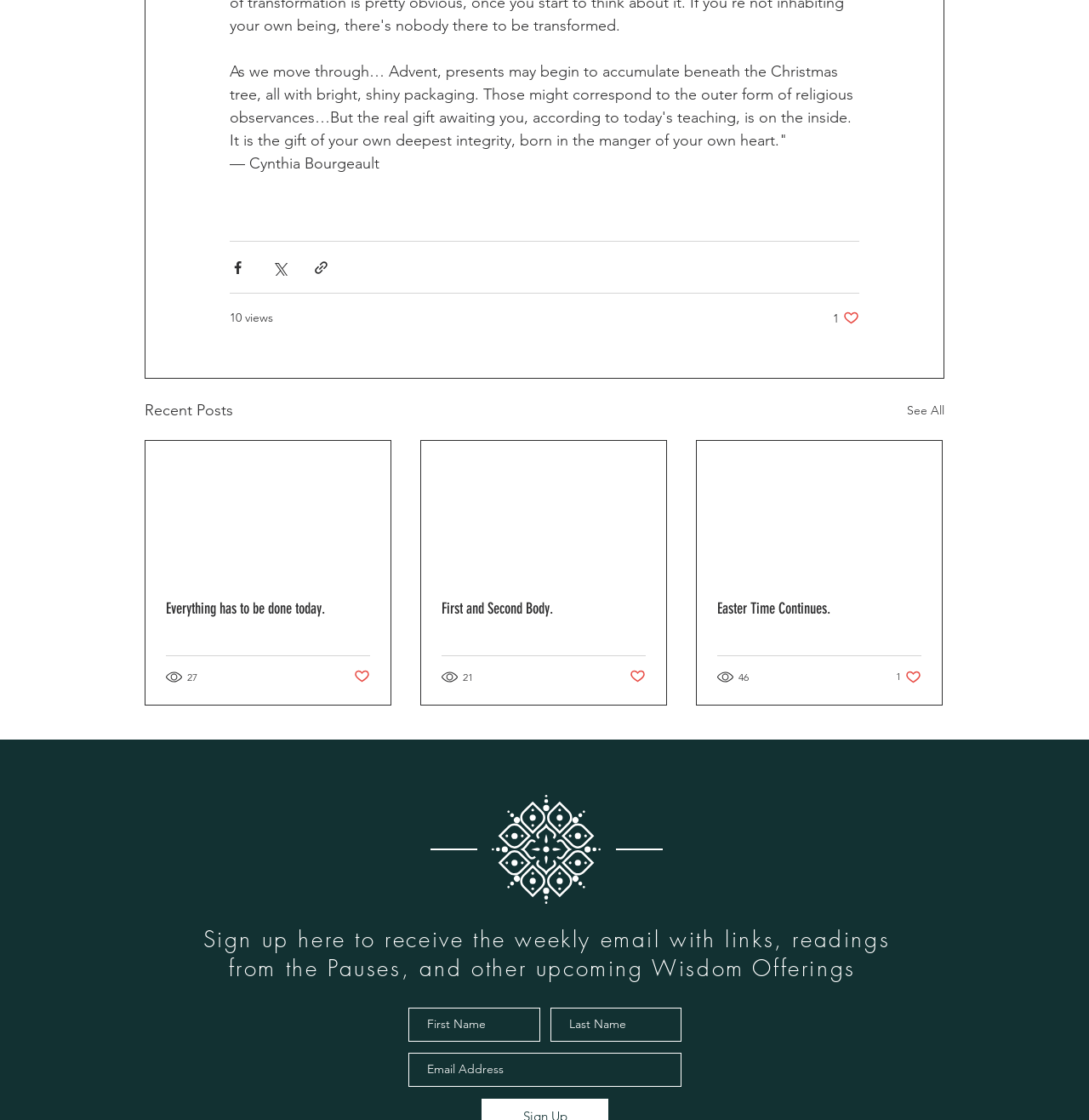Locate the bounding box coordinates of the element that needs to be clicked to carry out the instruction: "Enter first name". The coordinates should be given as four float numbers ranging from 0 to 1, i.e., [left, top, right, bottom].

[0.375, 0.9, 0.496, 0.93]